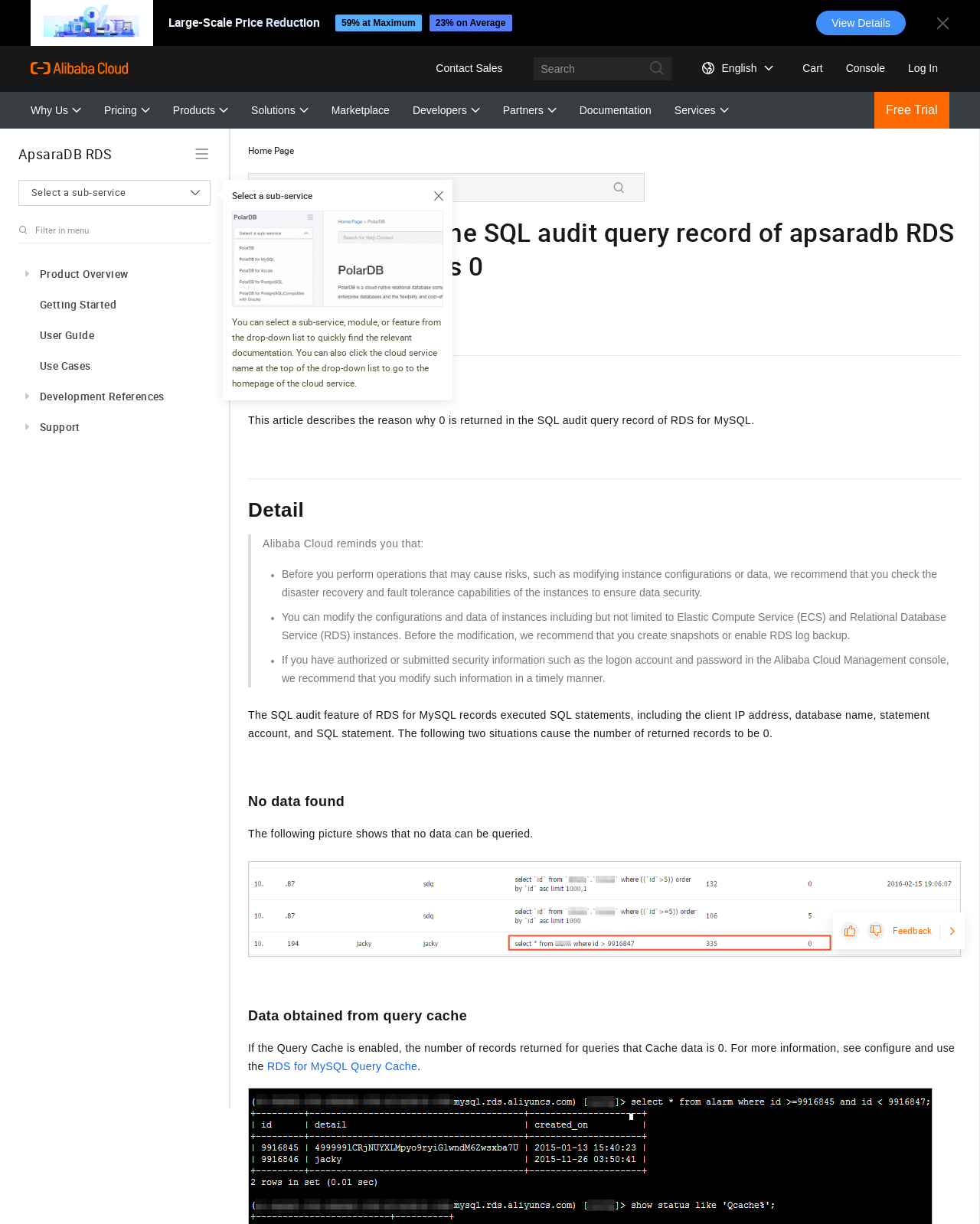Determine the bounding box coordinates of the region to click in order to accomplish the following instruction: "Click the 'ApsaraDB RDS' link". Provide the coordinates as four float numbers between 0 and 1, specifically [left, top, right, bottom].

[0.019, 0.118, 0.114, 0.134]